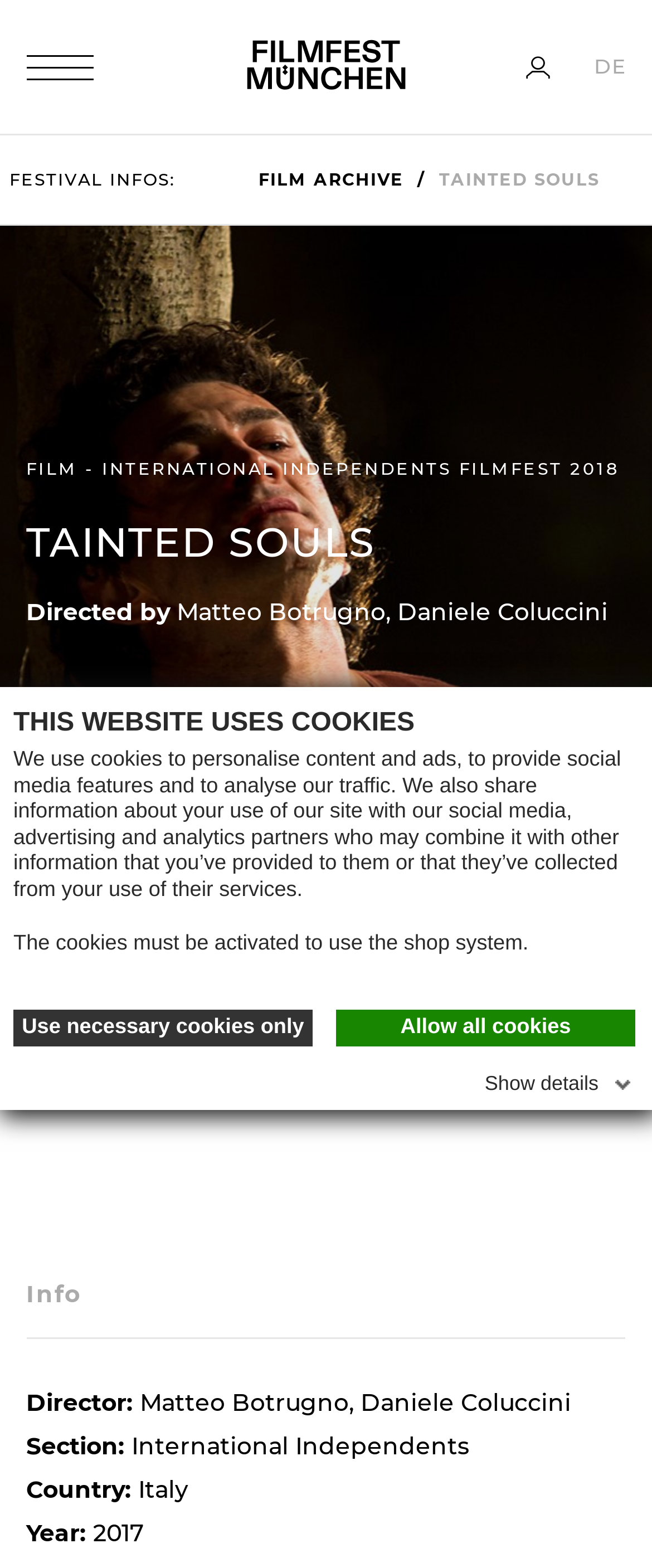Give the bounding box coordinates for this UI element: "Allow all cookies". The coordinates should be four float numbers between 0 and 1, arranged as [left, top, right, bottom].

[0.515, 0.644, 0.974, 0.667]